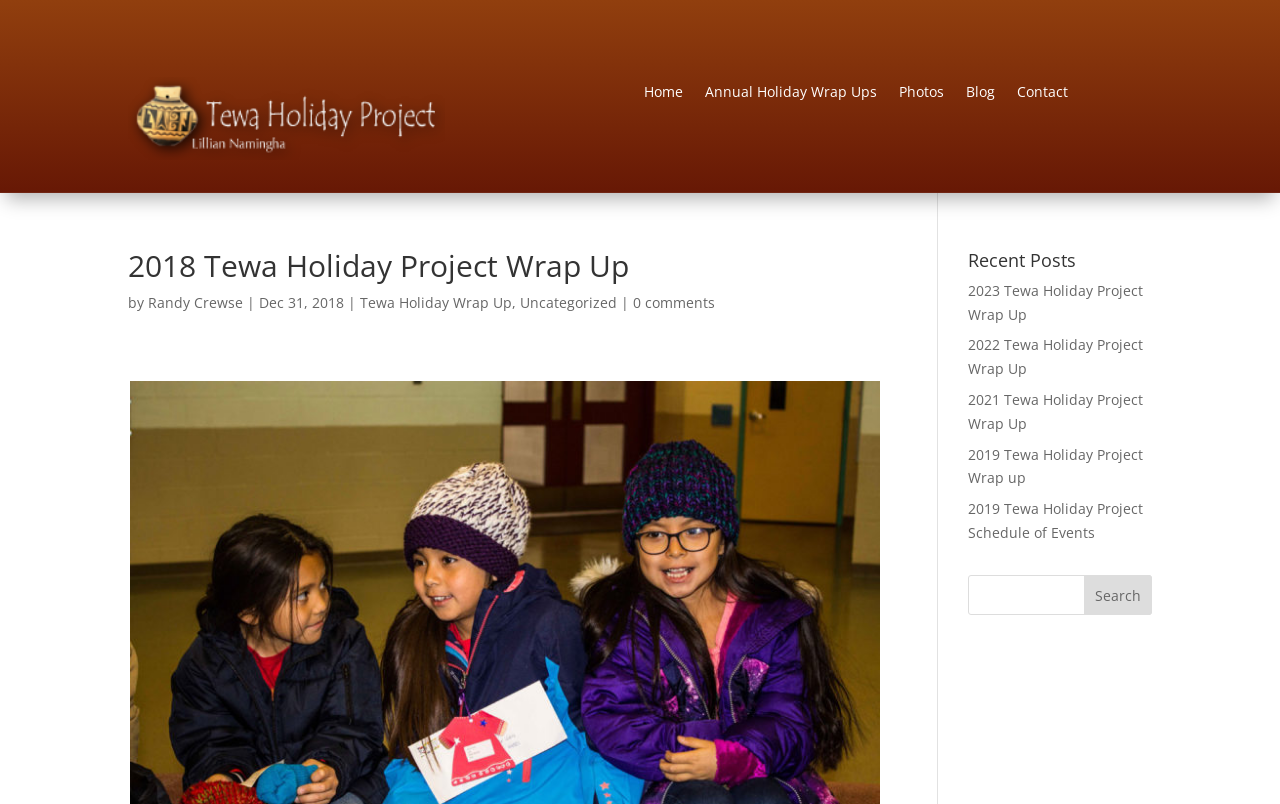Find and specify the bounding box coordinates that correspond to the clickable region for the instruction: "view annual holiday wrap ups".

[0.551, 0.105, 0.685, 0.133]